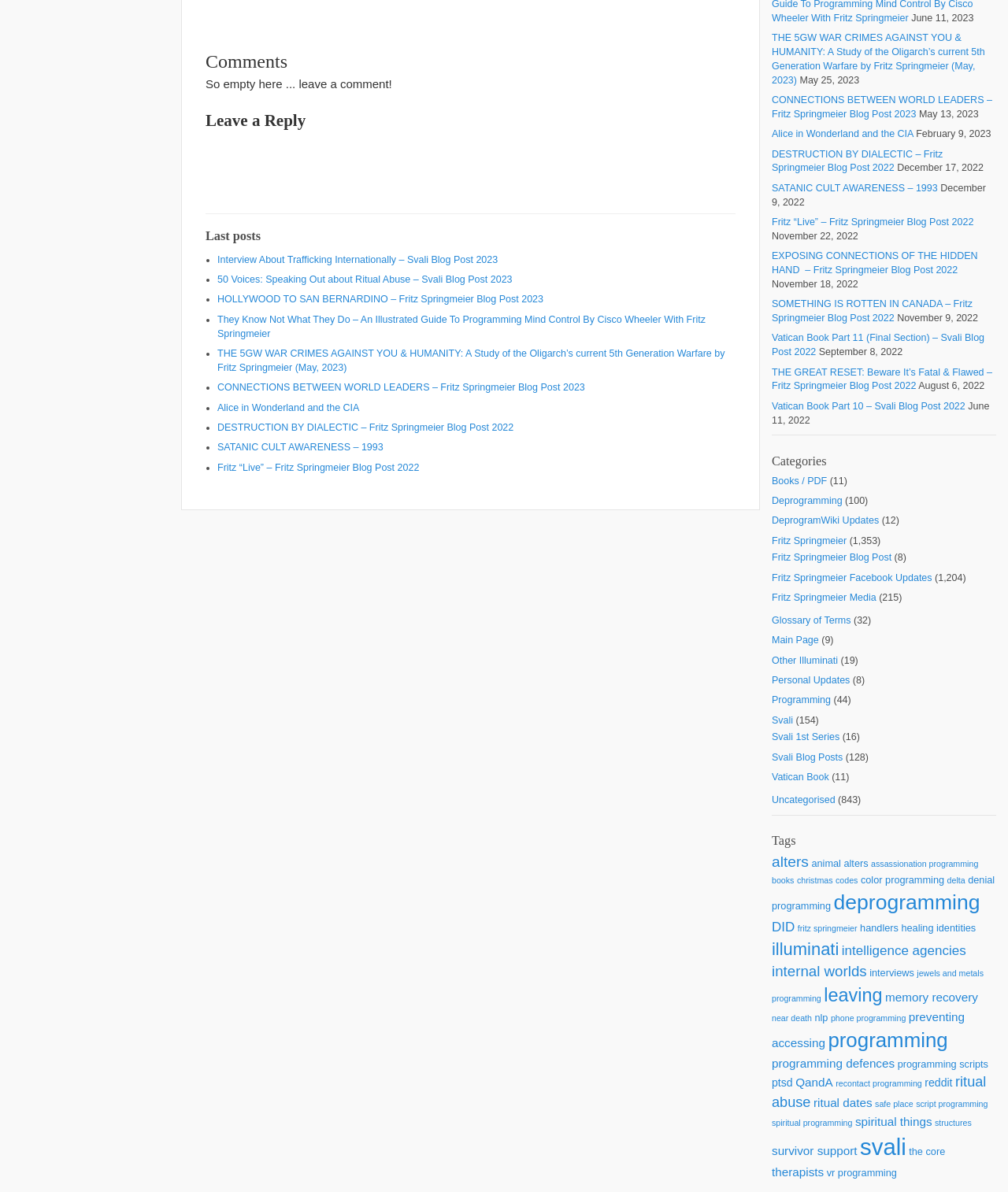Identify the bounding box coordinates of the clickable region necessary to fulfill the following instruction: "Leave a comment". The bounding box coordinates should be four float numbers between 0 and 1, i.e., [left, top, right, bottom].

[0.204, 0.121, 0.73, 0.123]